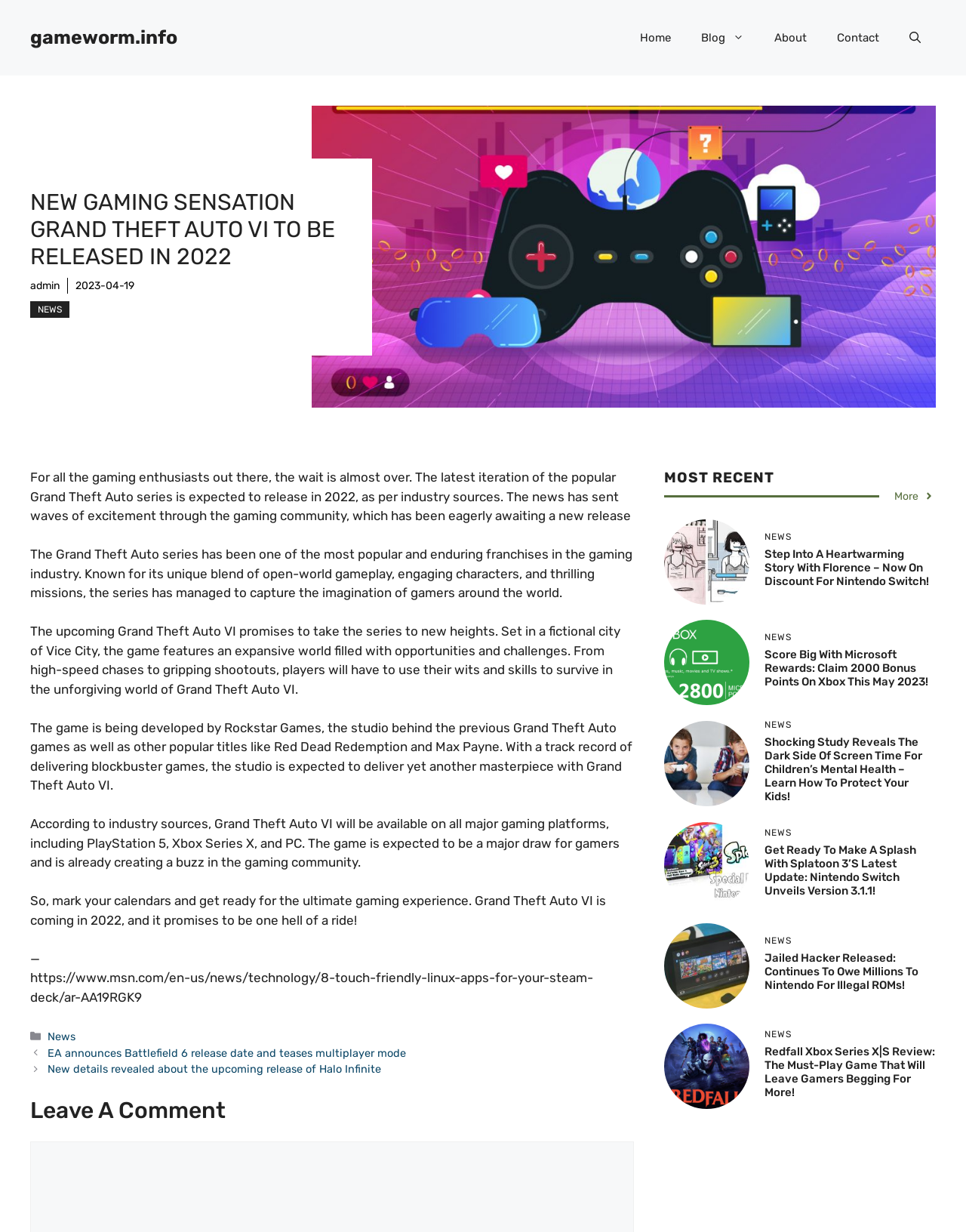Give a one-word or one-phrase response to the question:
What is the fictional city where Grand Theft Auto VI is set?

Vice City